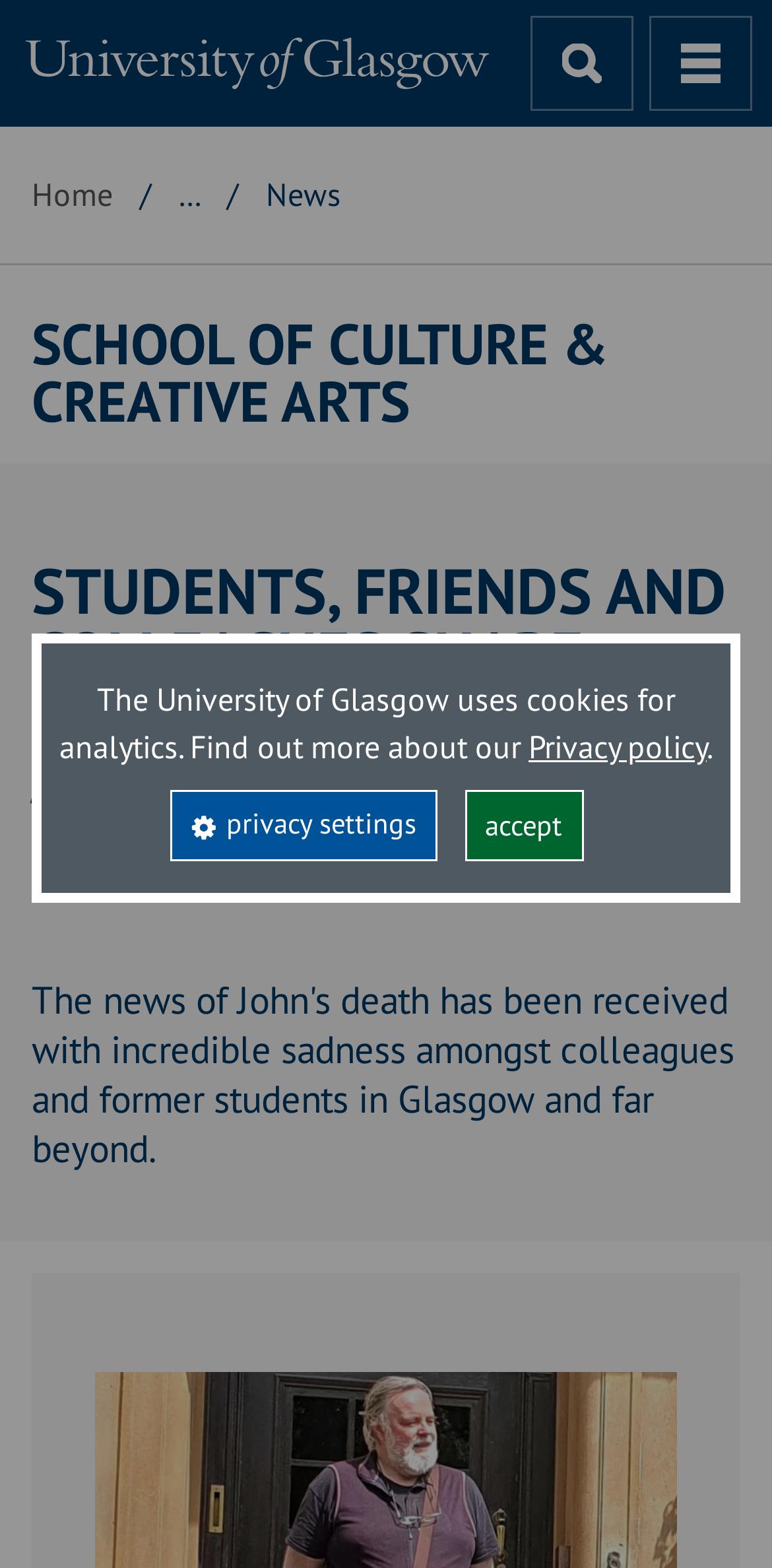Kindly provide the bounding box coordinates of the section you need to click on to fulfill the given instruction: "go to University of Glasgow homepage".

[0.0, 0.0, 0.6, 0.081]